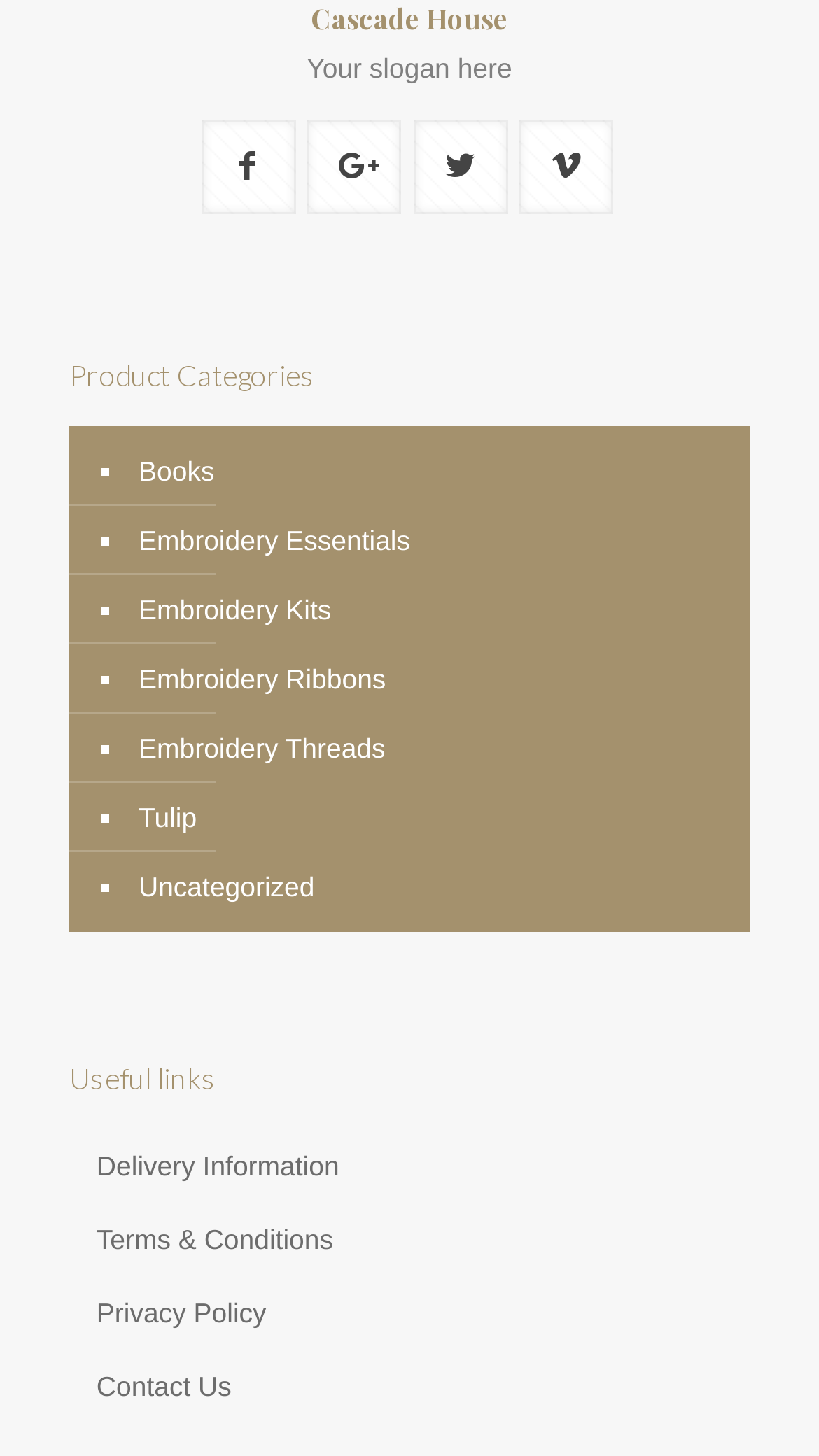Could you highlight the region that needs to be clicked to execute the instruction: "Explore Embroidery Essentials"?

[0.162, 0.348, 0.89, 0.396]